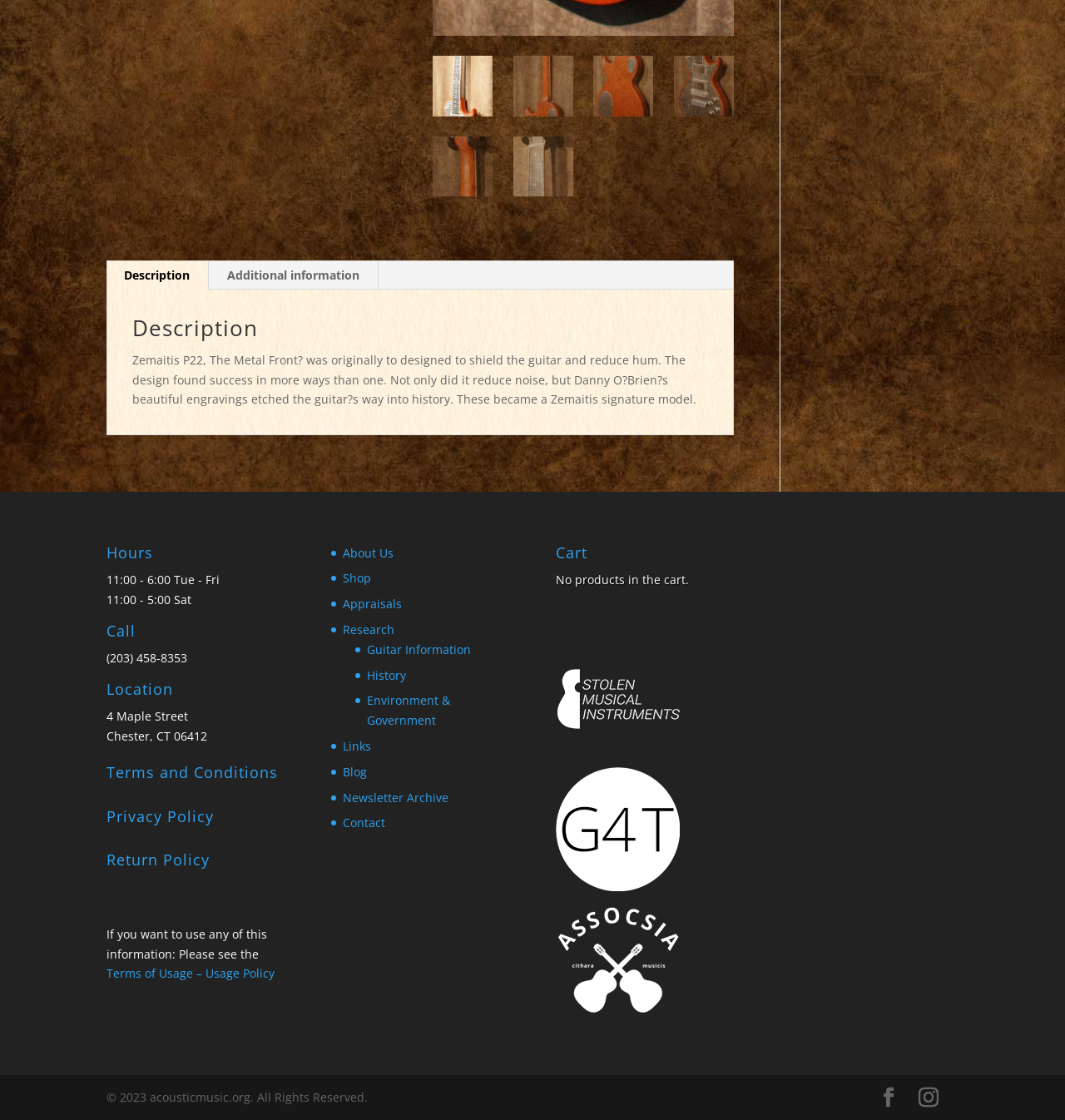What are the hours of operation?
From the details in the image, provide a complete and detailed answer to the question.

The hours of operation are listed in the 'Hours' section of the webpage, which specifies the hours as '11:00 - 6:00 Tue - Fri' and '11:00 - 5:00 Sat'.